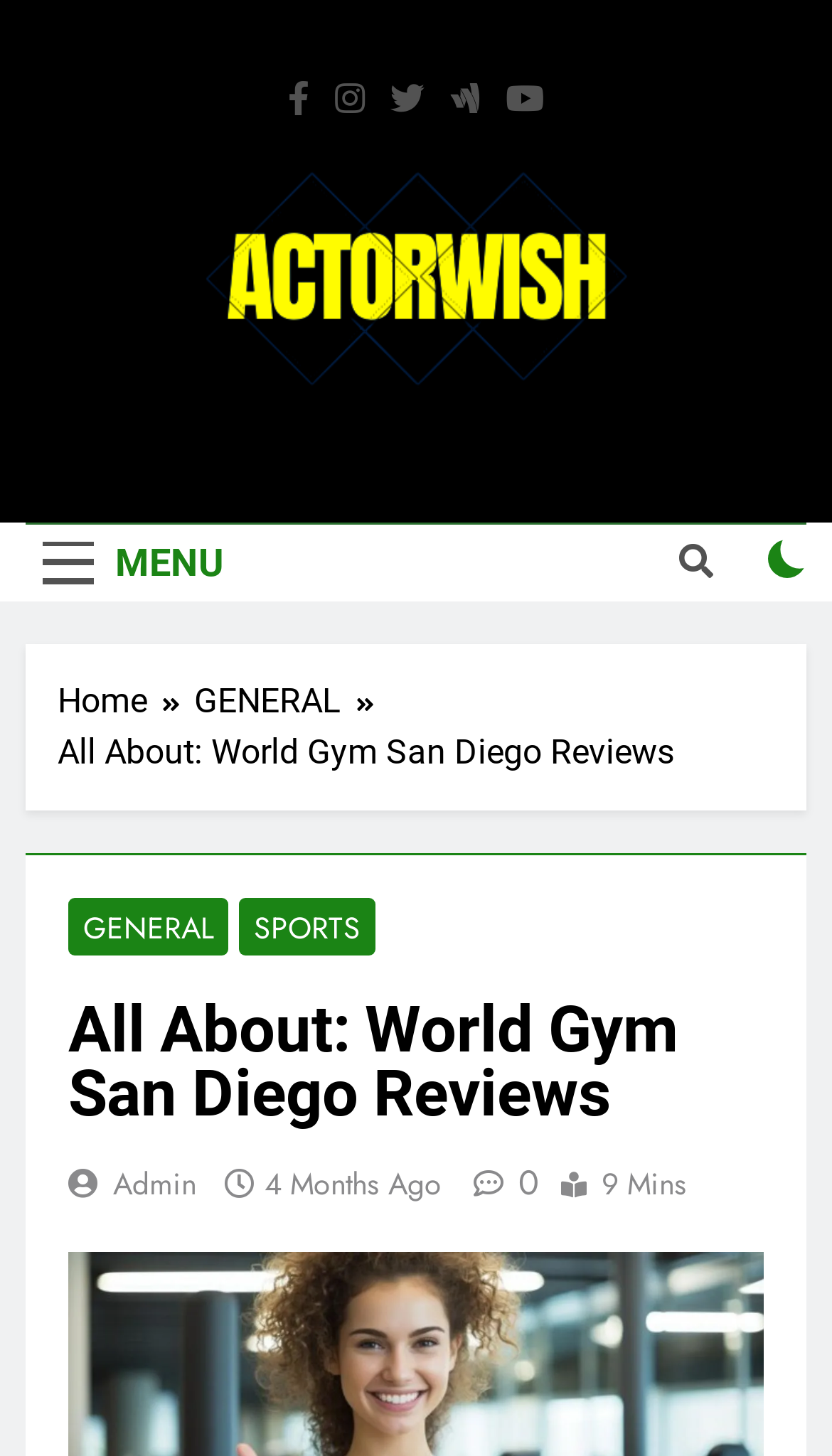Locate the bounding box coordinates of the clickable area needed to fulfill the instruction: "Click on the GENERAL link".

[0.082, 0.616, 0.274, 0.656]